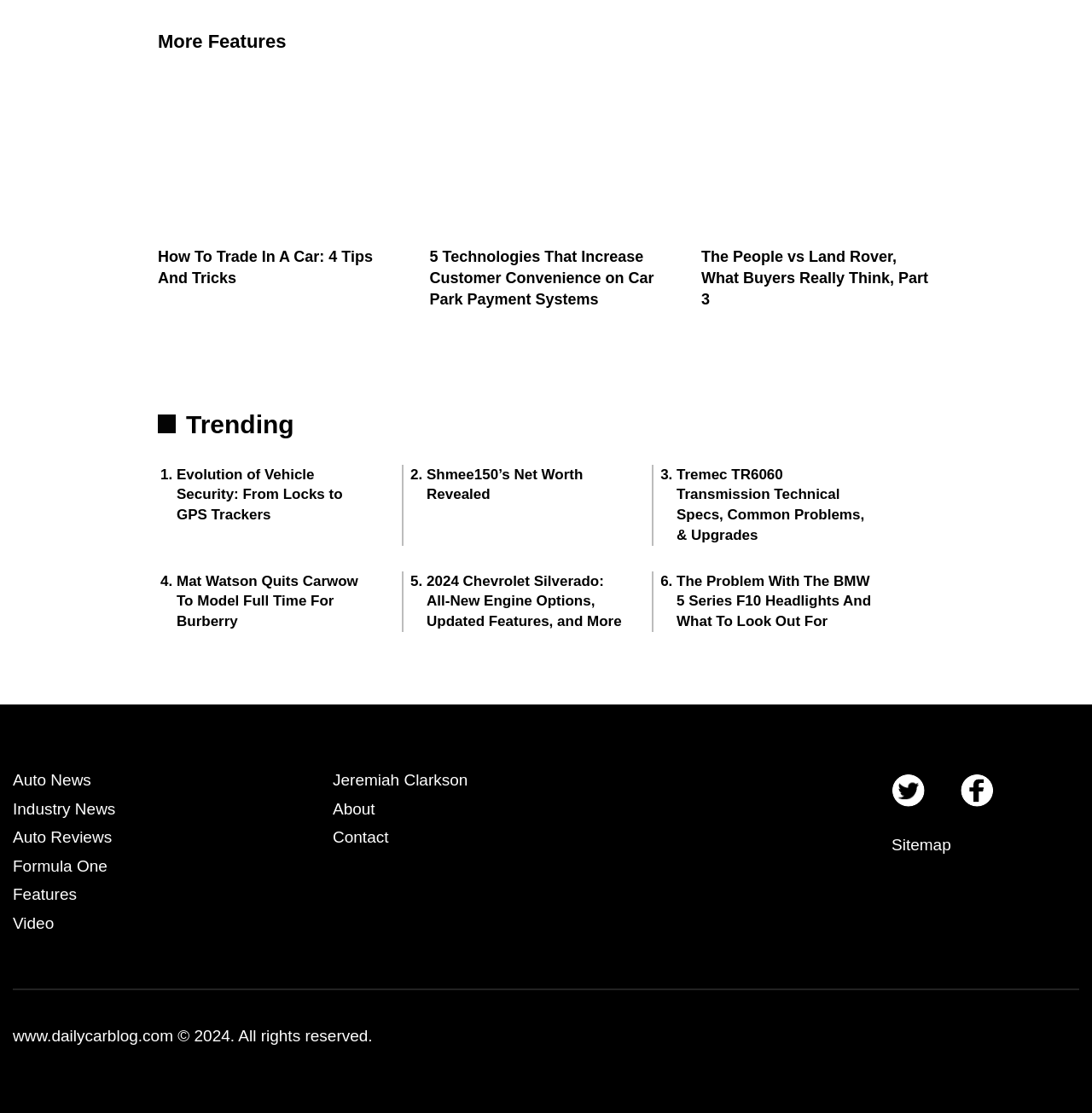Kindly provide the bounding box coordinates of the section you need to click on to fulfill the given instruction: "Check 'Trending' section".

[0.17, 0.368, 0.269, 0.393]